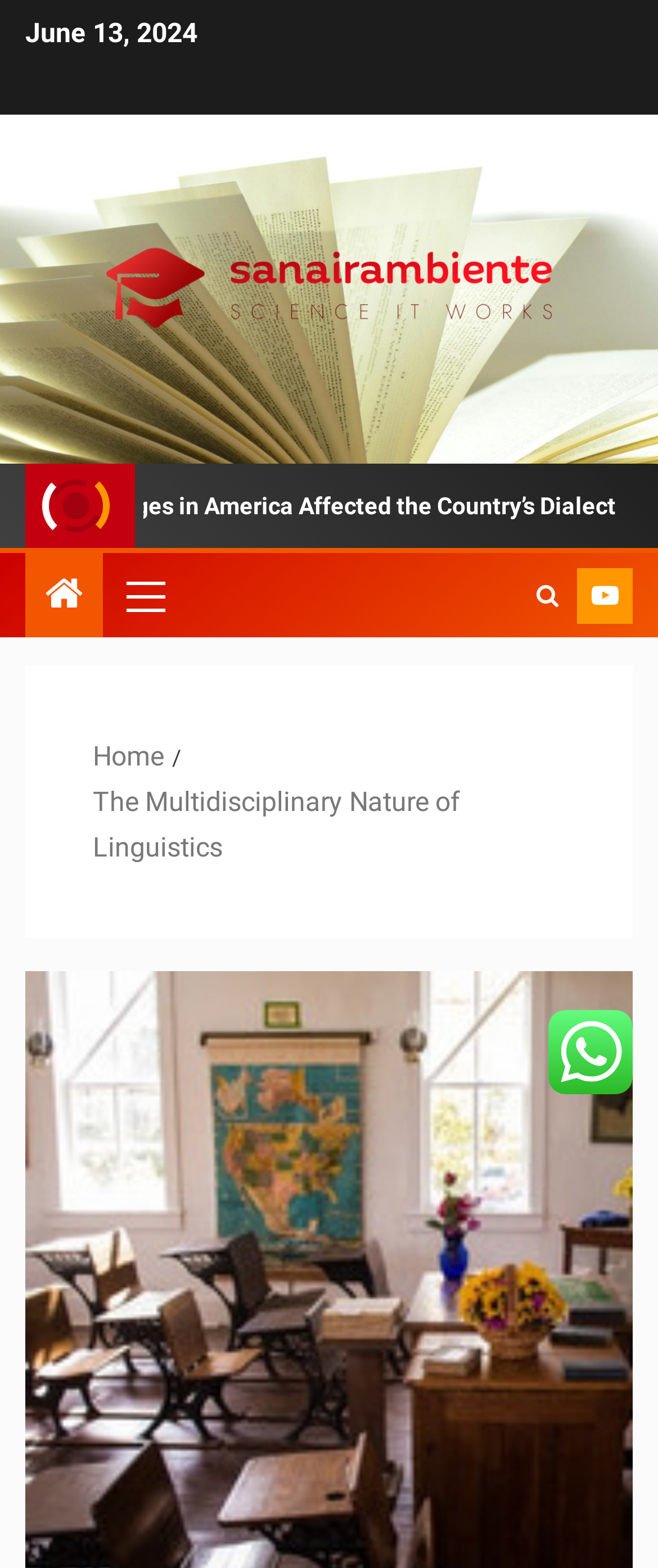What is the name of the image below the title?
Based on the content of the image, thoroughly explain and answer the question.

The name of the image is obtained from the image element with the text 'Metallic-Bodied Beings (2045 A.D.) ((Letter to a Dear Friend) (A Meteoric Phenomena))' located below the title of the webpage.